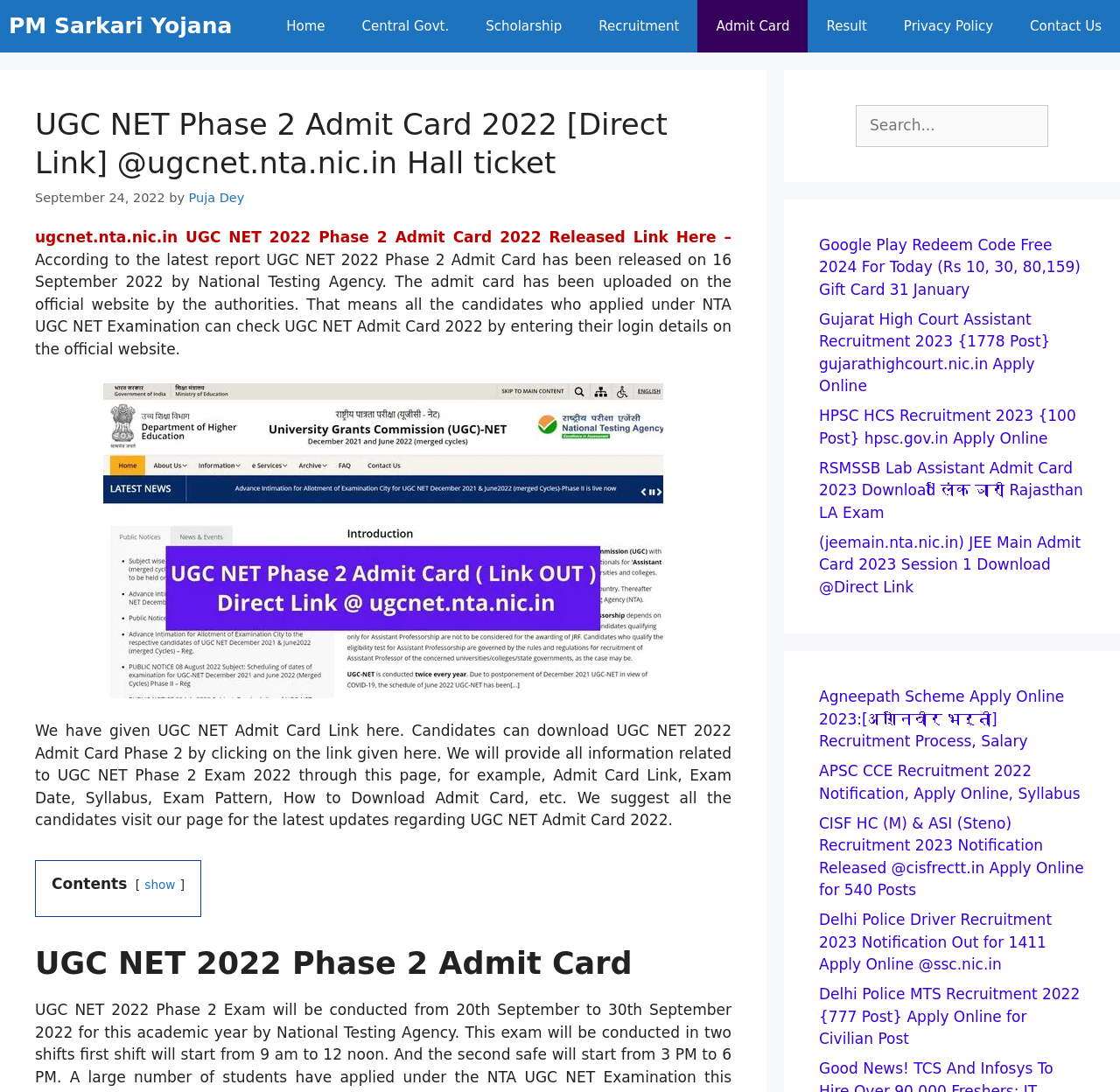Can you find the bounding box coordinates for the element to click on to achieve the instruction: "Click on the 'CONTACT' link"?

None